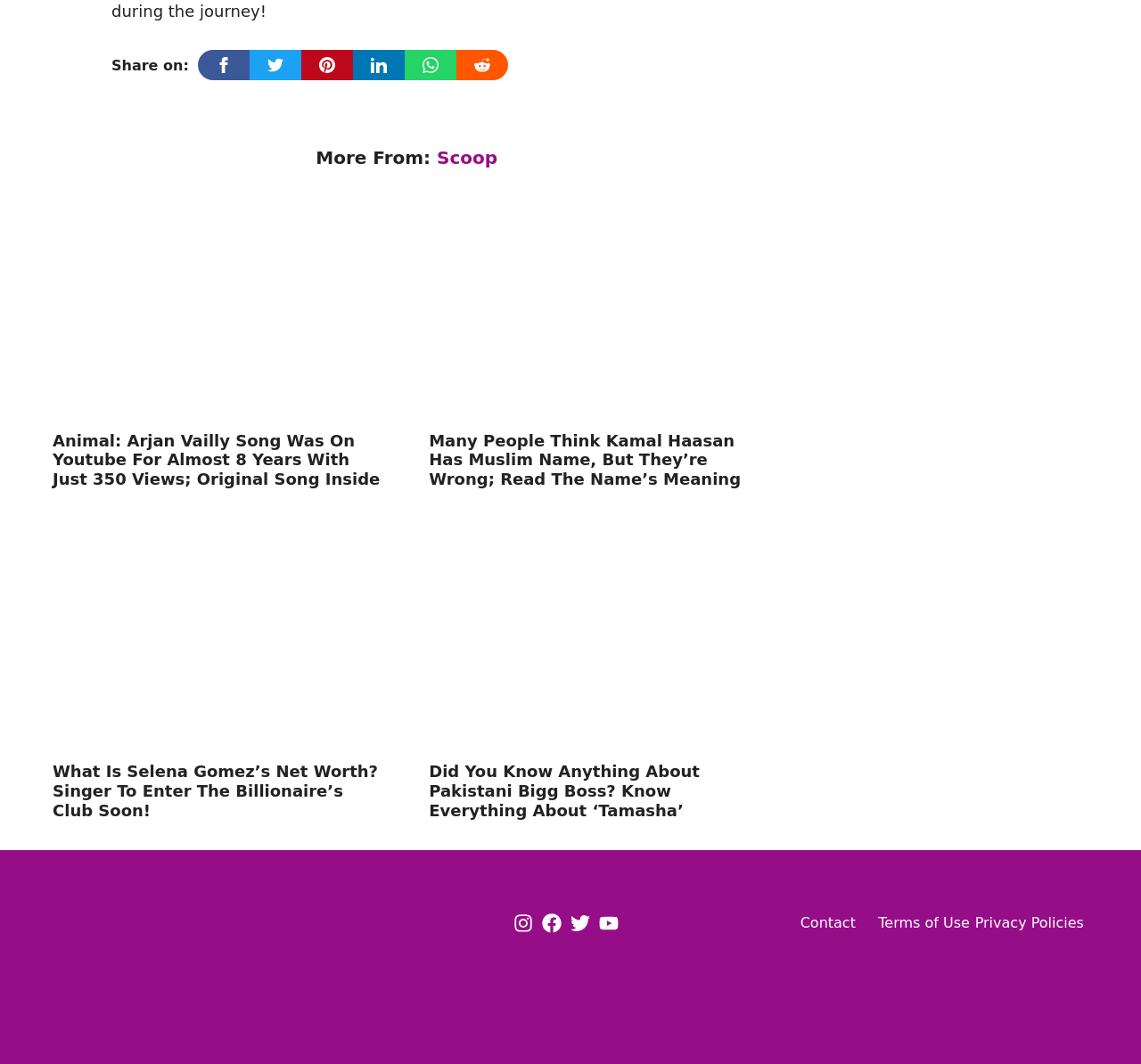By analyzing the image, answer the following question with a detailed response: What is the purpose of the 'More From:' section?

The 'More From:' section appears to be a section that shows related content or posts from the same category or author, as indicated by the links to other articles below it.